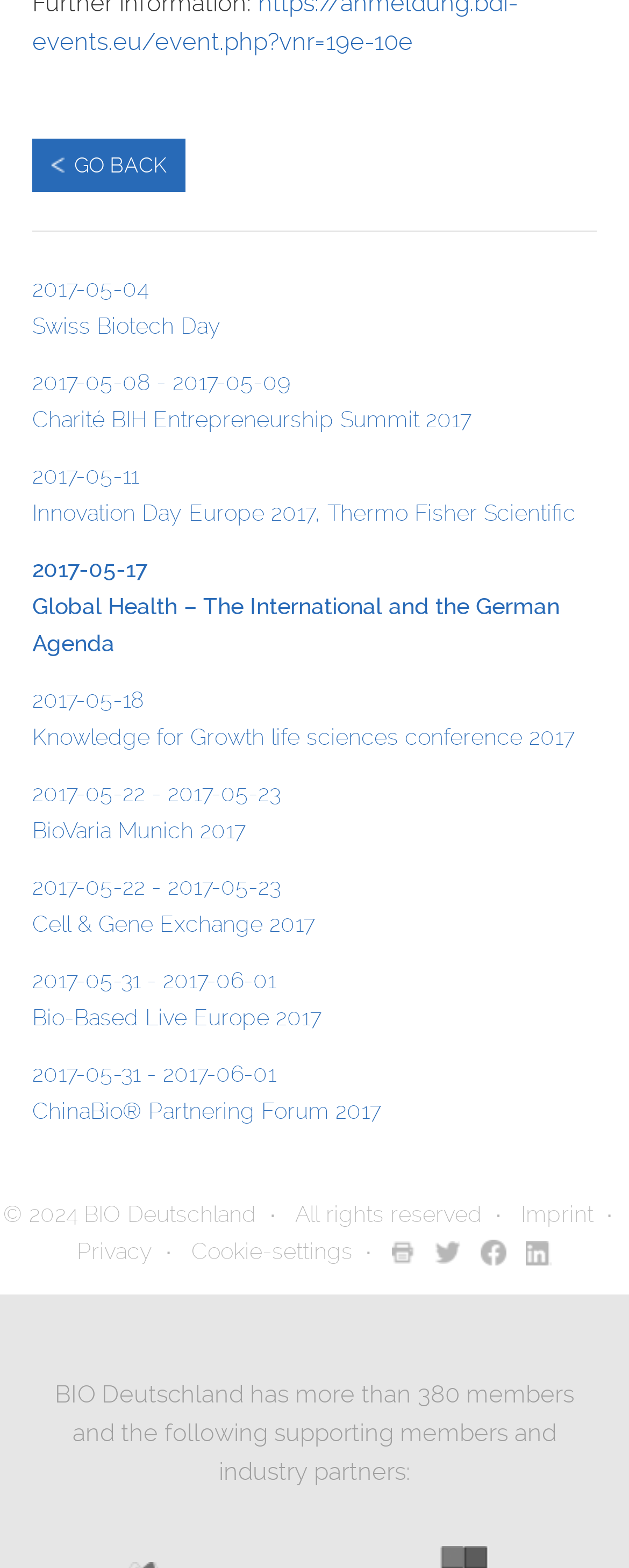Pinpoint the bounding box coordinates of the area that must be clicked to complete this instruction: "go back".

[0.051, 0.088, 0.295, 0.122]